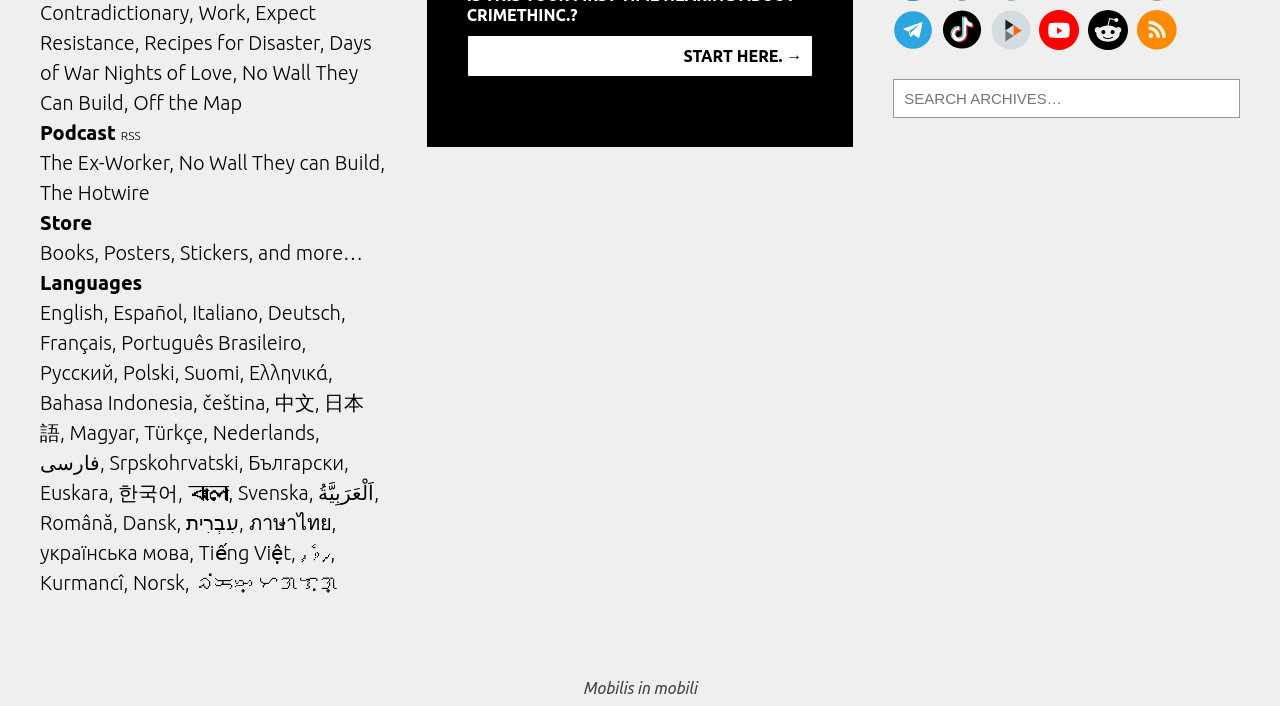Find and provide the bounding box coordinates for the UI element described here: "No Wall They can Build". The coordinates should be given as four float numbers between 0 and 1: [left, top, right, bottom].

[0.14, 0.214, 0.301, 0.247]